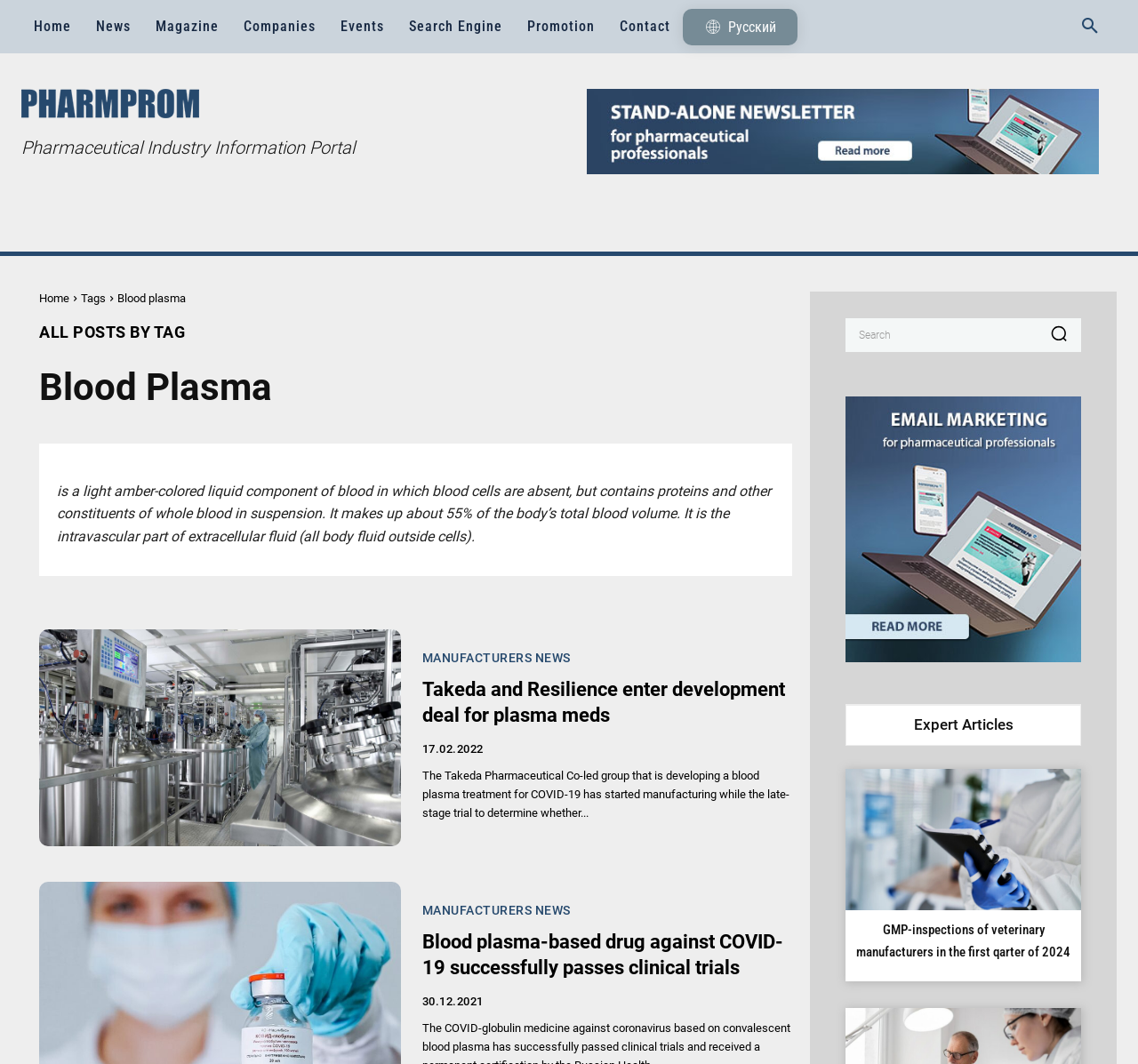Locate the bounding box coordinates of the clickable element to fulfill the following instruction: "Read news about Takeda and Resilience enter development deal for plasma meds". Provide the coordinates as four float numbers between 0 and 1 in the format [left, top, right, bottom].

[0.034, 0.591, 0.352, 0.795]